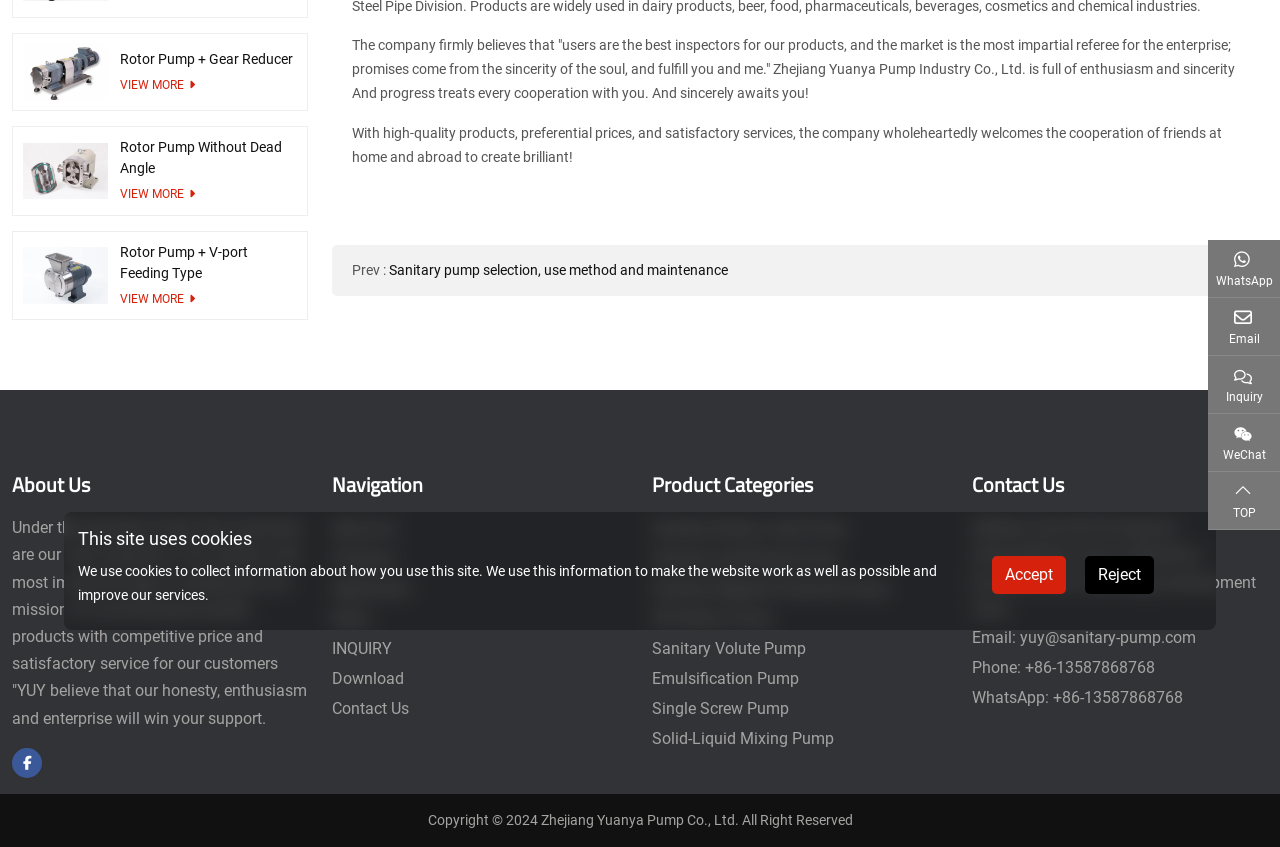Please find the bounding box for the following UI element description. Provide the coordinates in (top-left x, top-left y, bottom-right x, bottom-right y) format, with values between 0 and 1: Sanitary Rotary Lobe Pump

[0.509, 0.607, 0.661, 0.642]